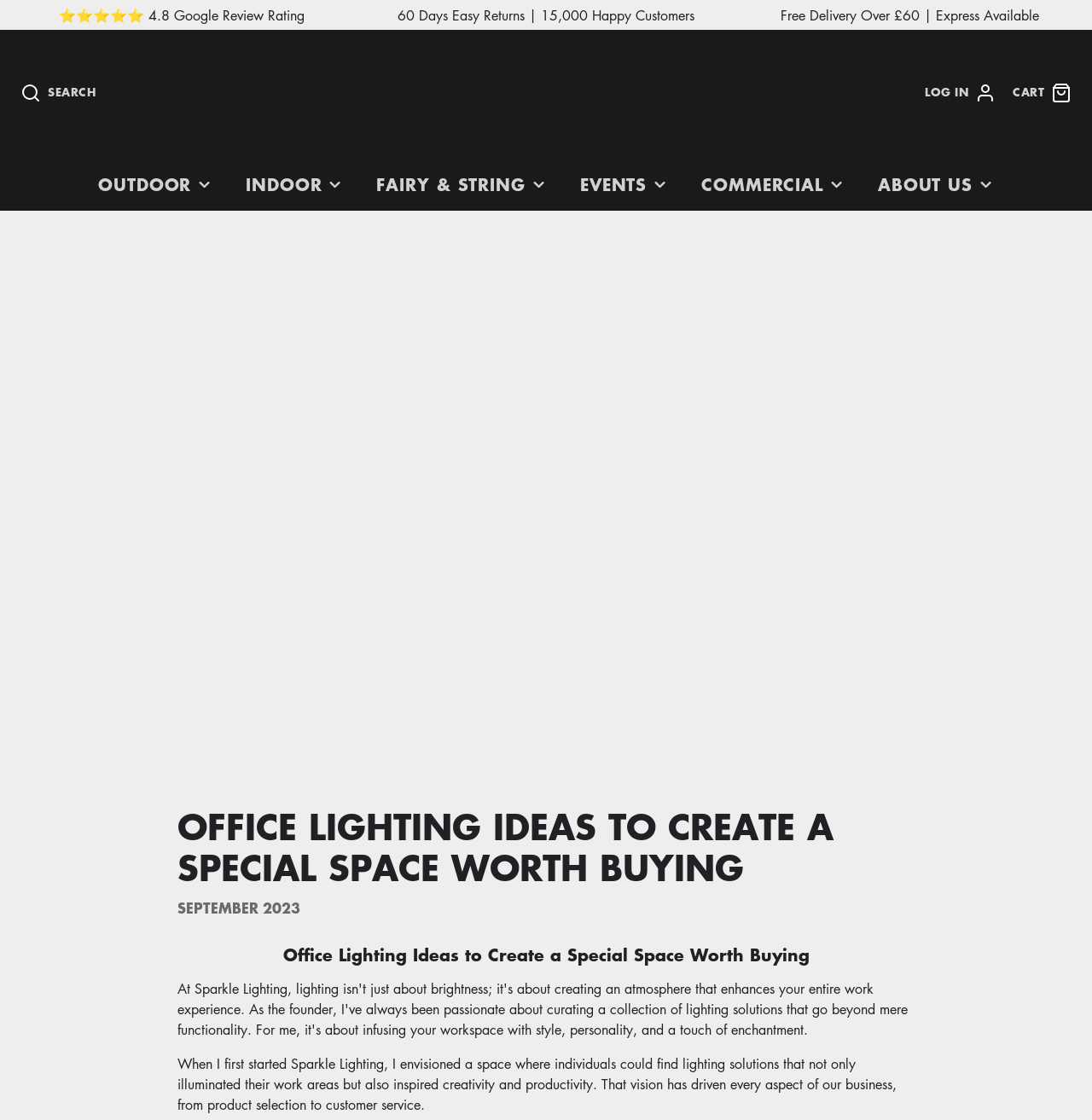Kindly provide the bounding box coordinates of the section you need to click on to fulfill the given instruction: "Explore outdoor lighting options".

[0.075, 0.142, 0.21, 0.188]